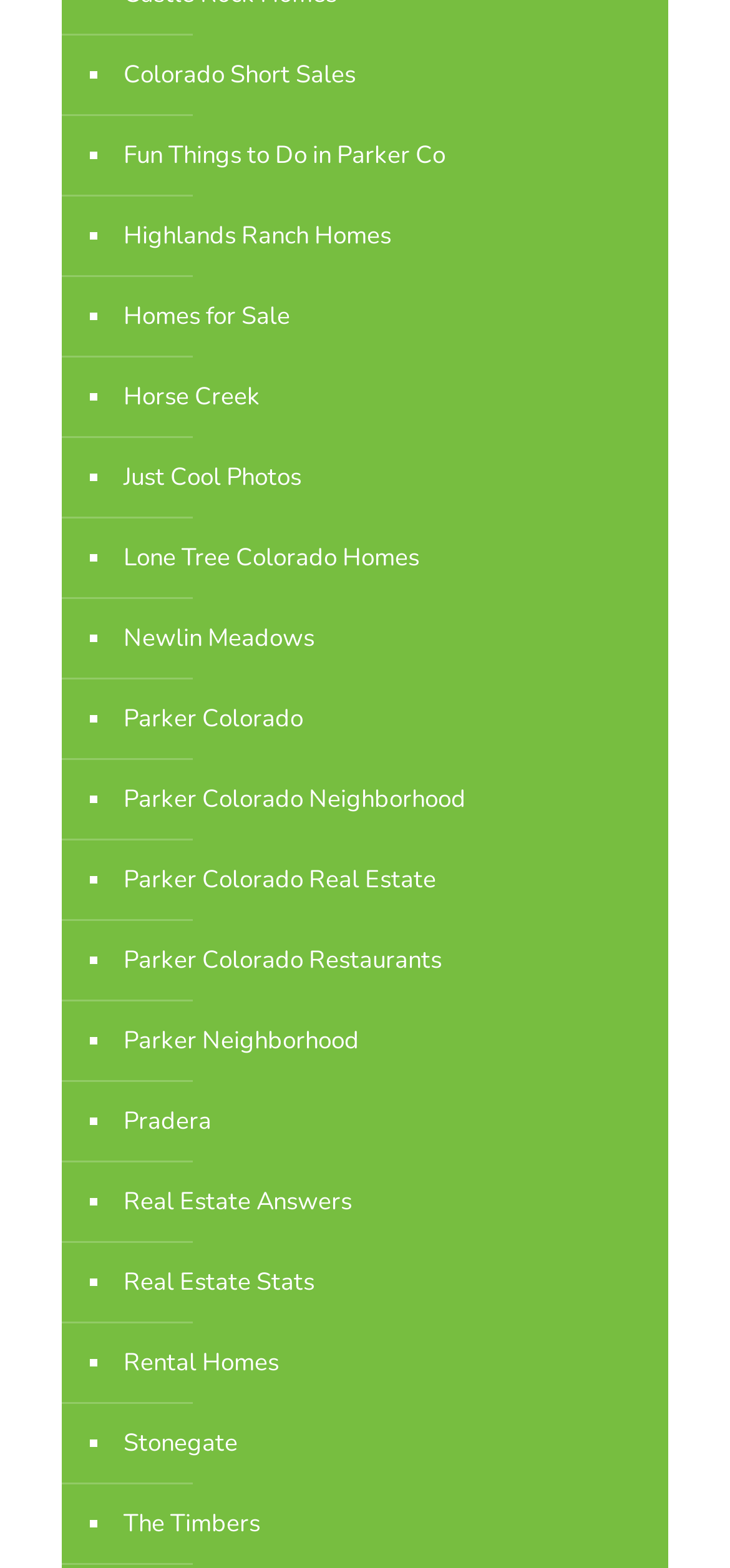Is this webpage a resource for people looking to buy or sell a home?
Examine the image and give a concise answer in one word or a short phrase.

Yes